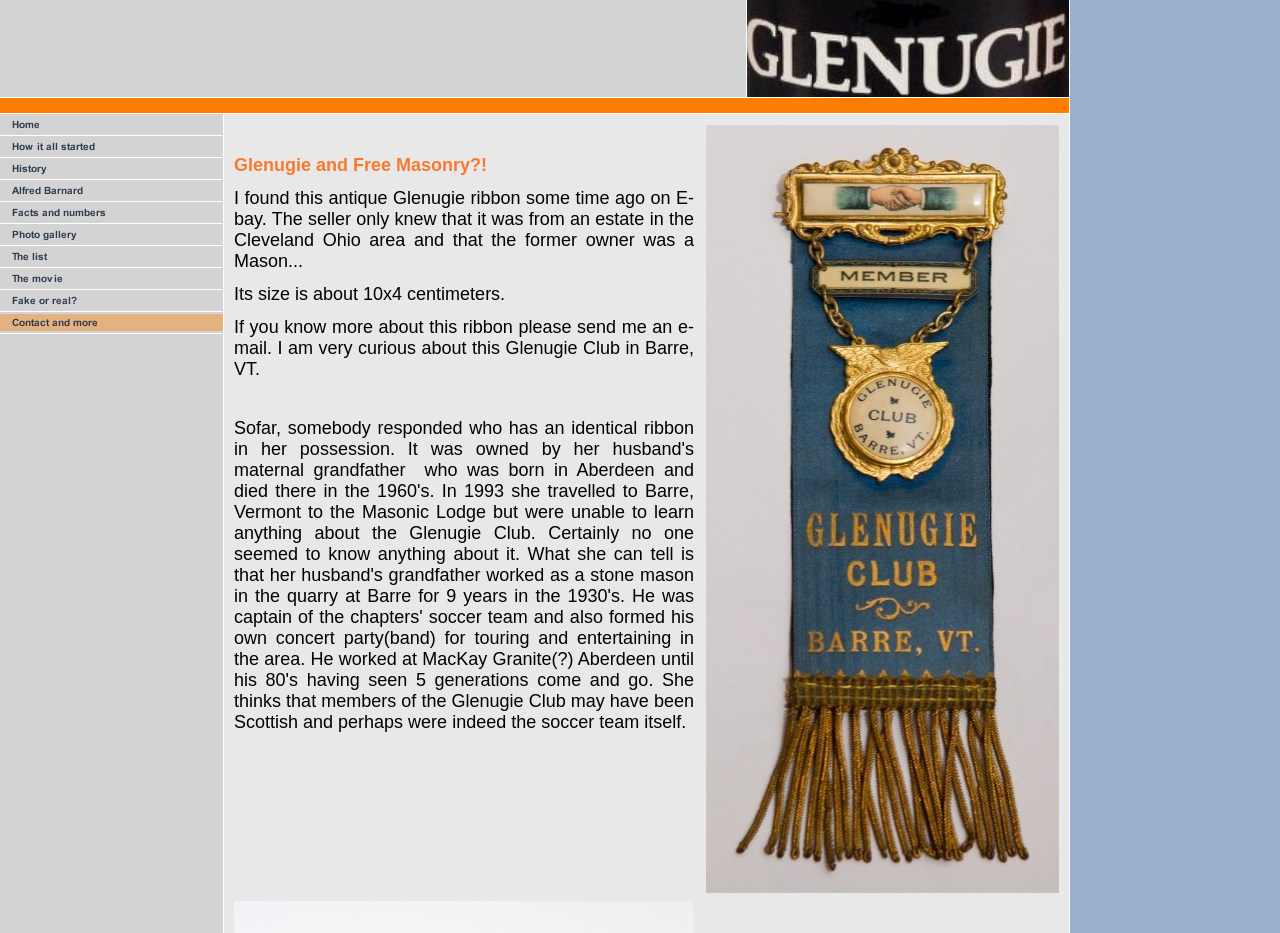Predict the bounding box of the UI element based on this description: "alt="Home" name="menuimg6240400" title="Home"".

[0.0, 0.134, 0.174, 0.149]